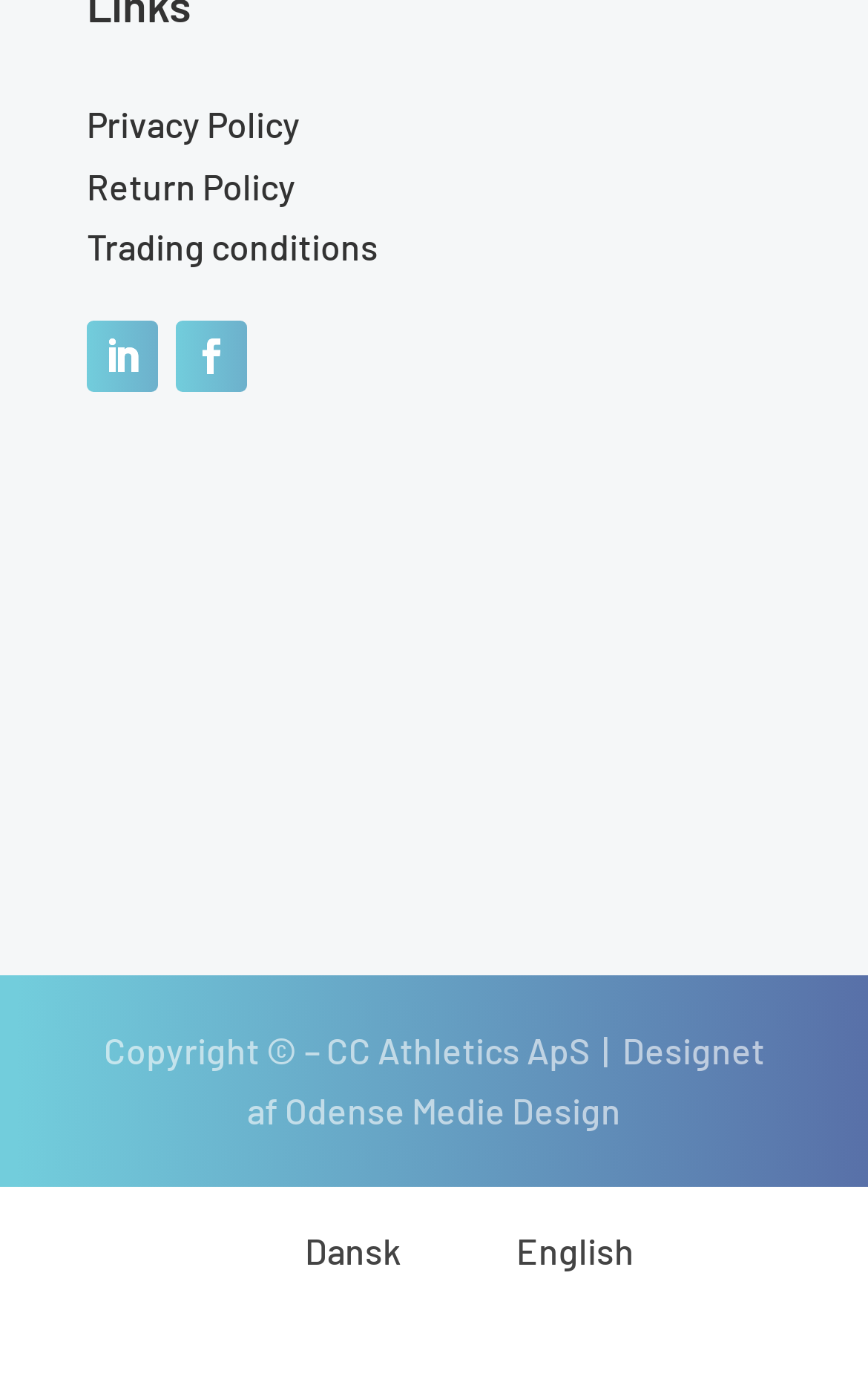Predict the bounding box for the UI component with the following description: "English".

[0.487, 0.869, 0.756, 0.938]